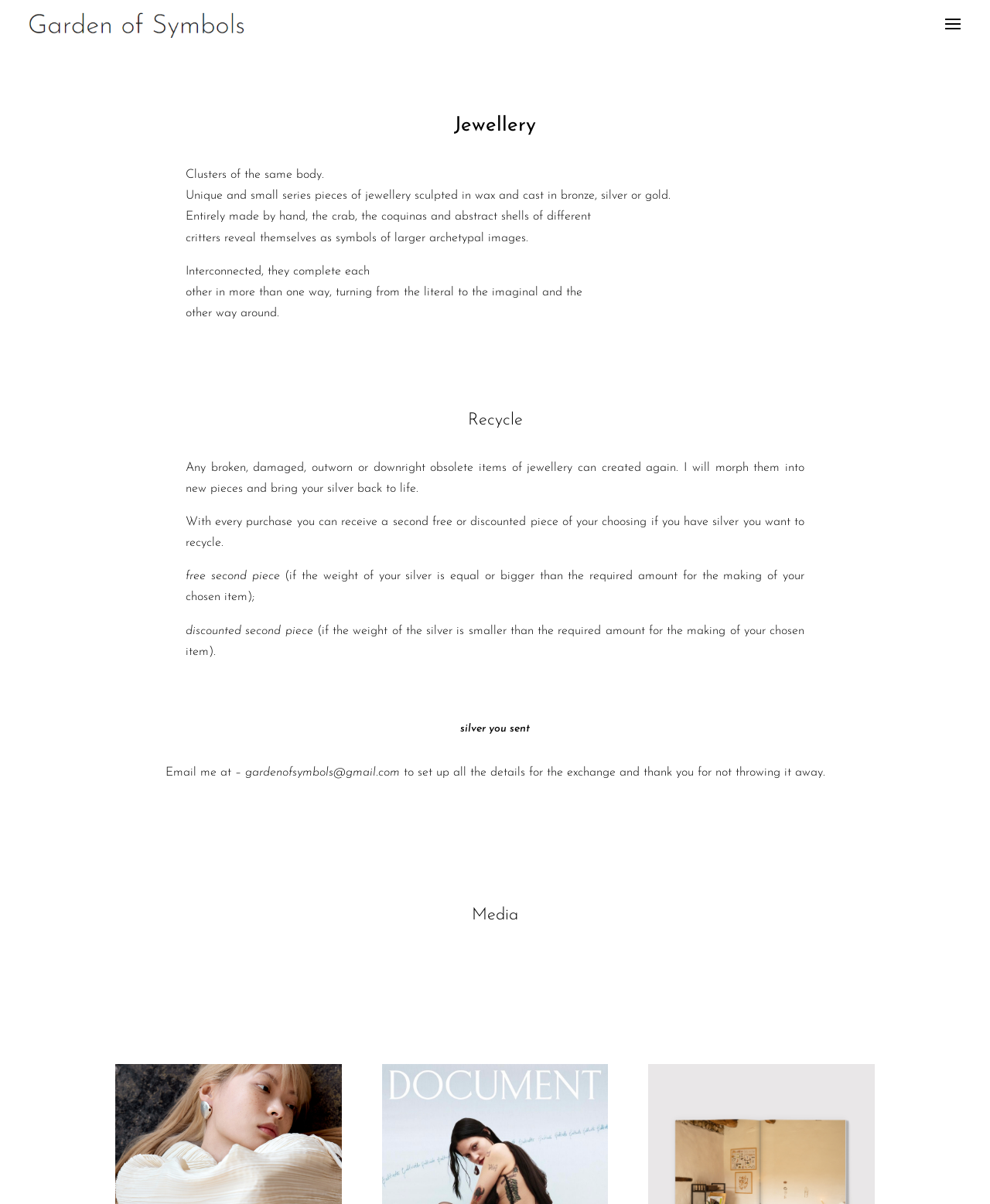What is the material used to sculpt the jewelry?
From the details in the image, provide a complete and detailed answer to the question.

The webpage mentions that the jewelry is 'sculpted in wax and cast in bronze, silver or gold', indicating that wax is the material used to sculpt the jewelry.